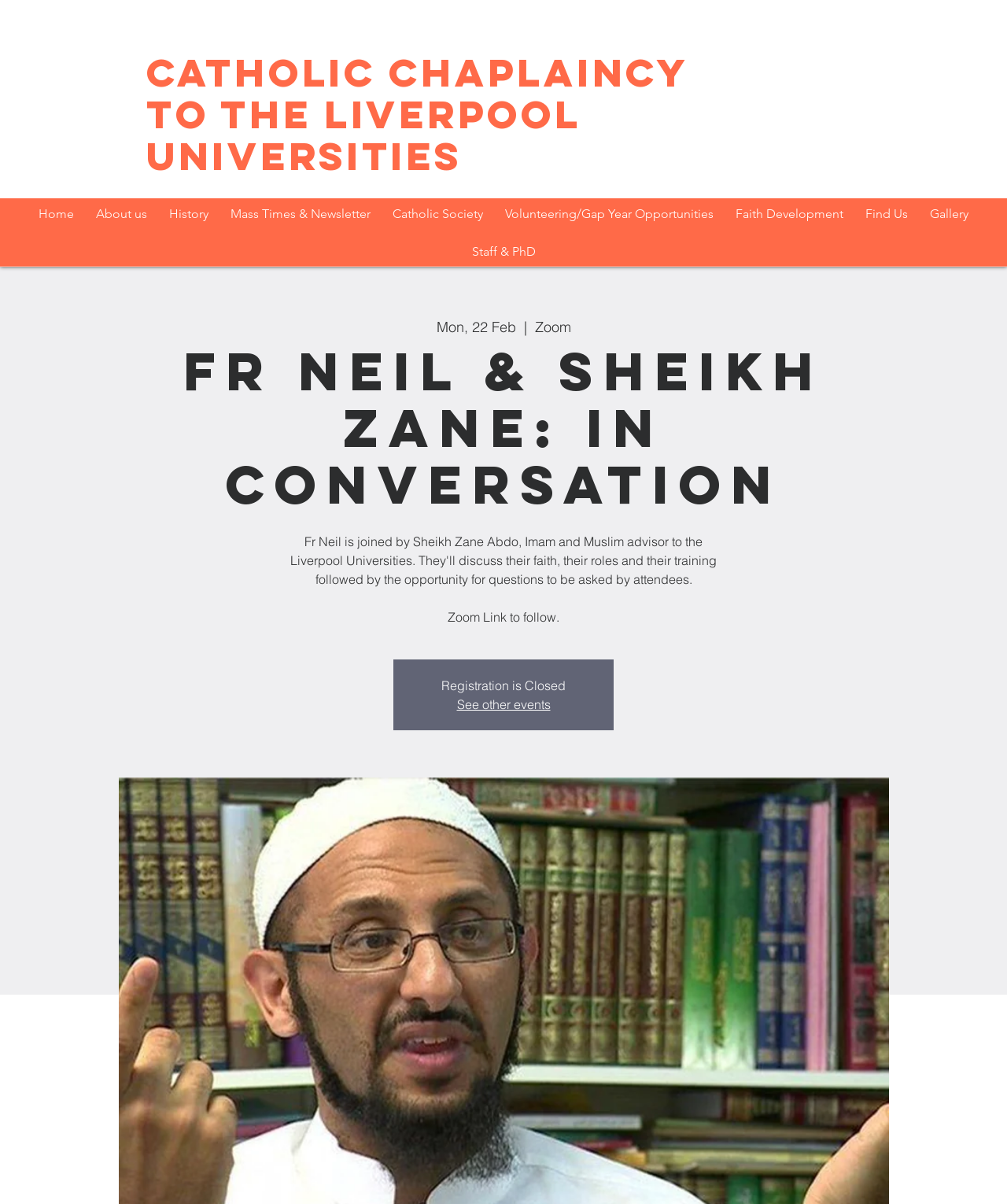Indicate the bounding box coordinates of the element that must be clicked to execute the instruction: "go to home page". The coordinates should be given as four float numbers between 0 and 1, i.e., [left, top, right, bottom].

[0.03, 0.165, 0.081, 0.191]